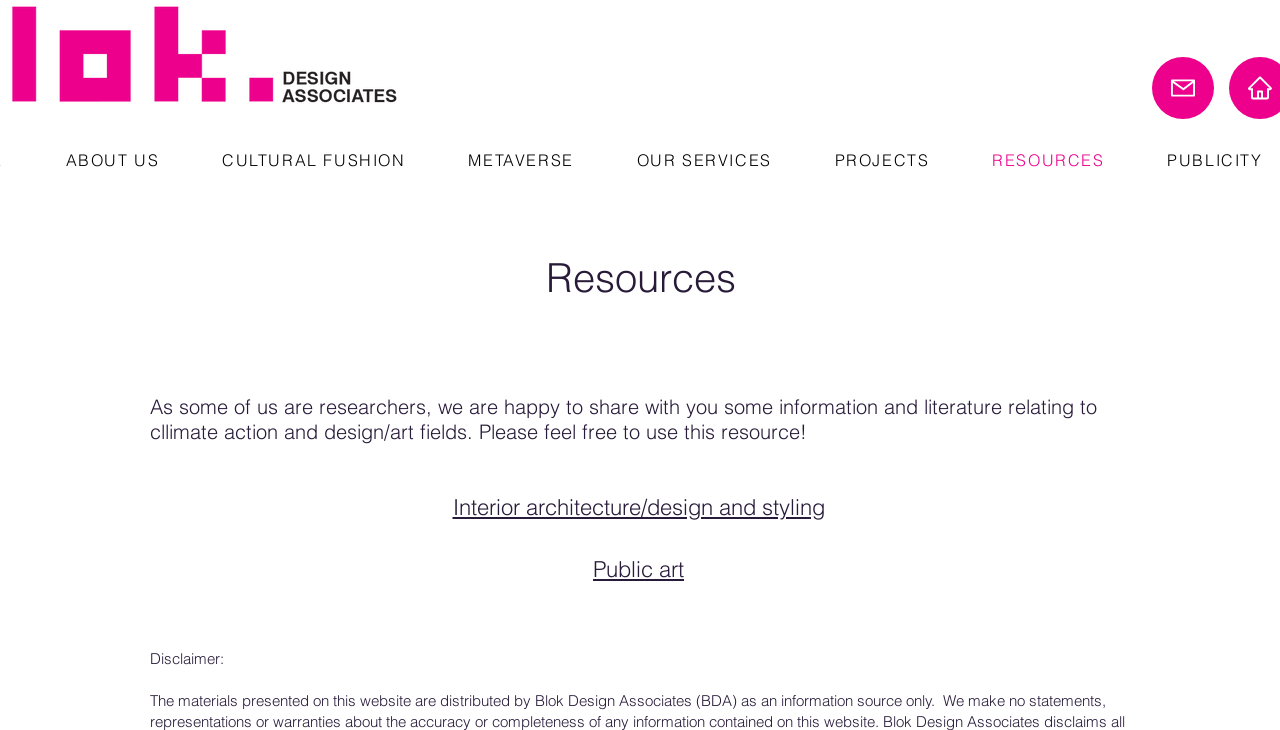Provide the bounding box coordinates, formatted as (top-left x, top-left y, bottom-right x, bottom-right y), with all values being floating point numbers between 0 and 1. Identify the bounding box of the UI element that matches the description: Interior architecture/design and styling

[0.354, 0.675, 0.644, 0.714]